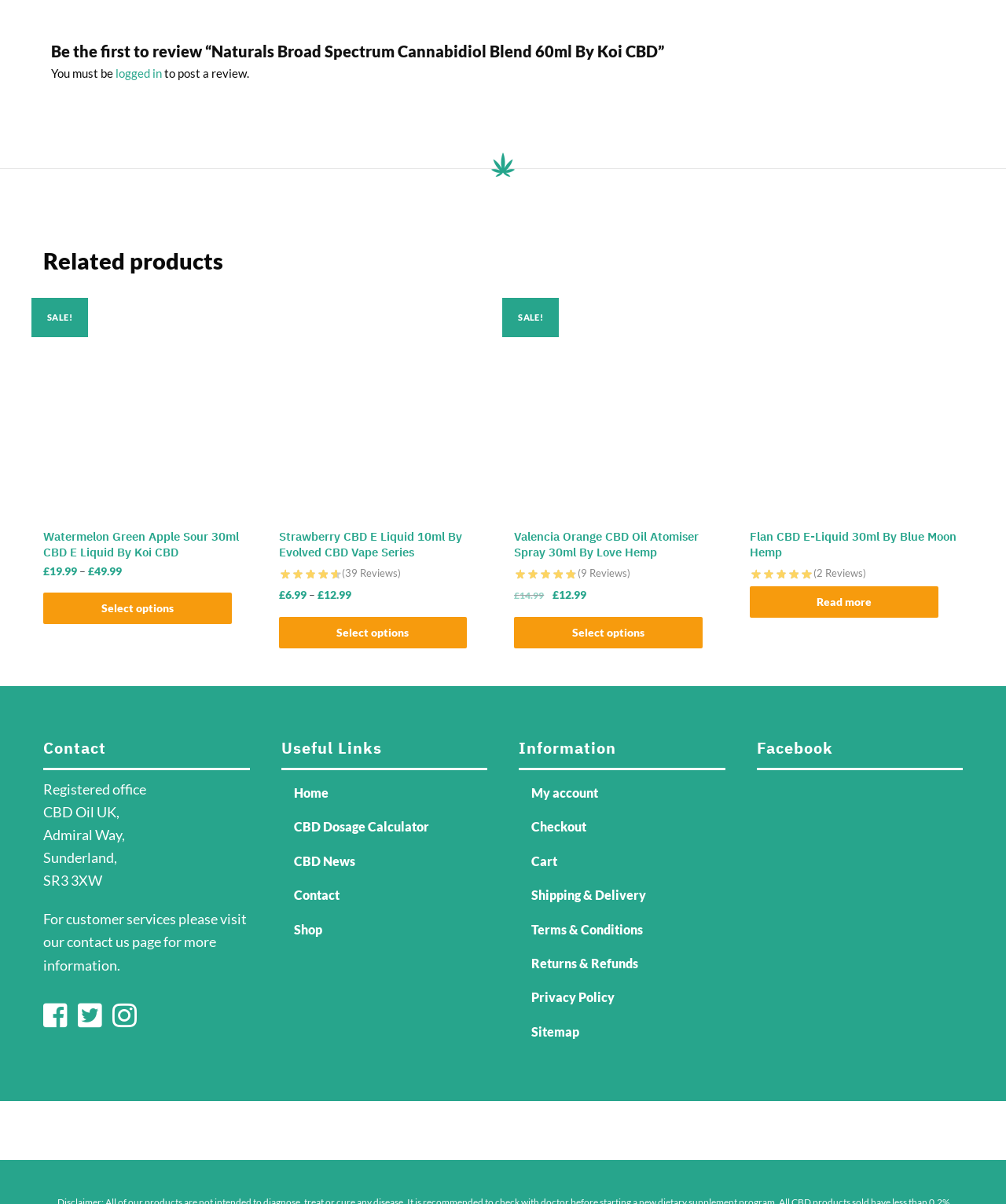How many products are listed on this webpage?
Answer the question with a detailed explanation, including all necessary information.

I counted the number of product listings on the webpage, and I found four products: Watermelon Green Apple Sour 30ml CBD E Liquid By Koi CBD, Strawberry CBD E Liquid 10ml By Evolved CBD Vape Series, Valencia Orange CBD Oil Atomiser Spray 30ml By Love Hemp, and Flan CBD E-Liquid 30ml By Blue Moon Hemp.